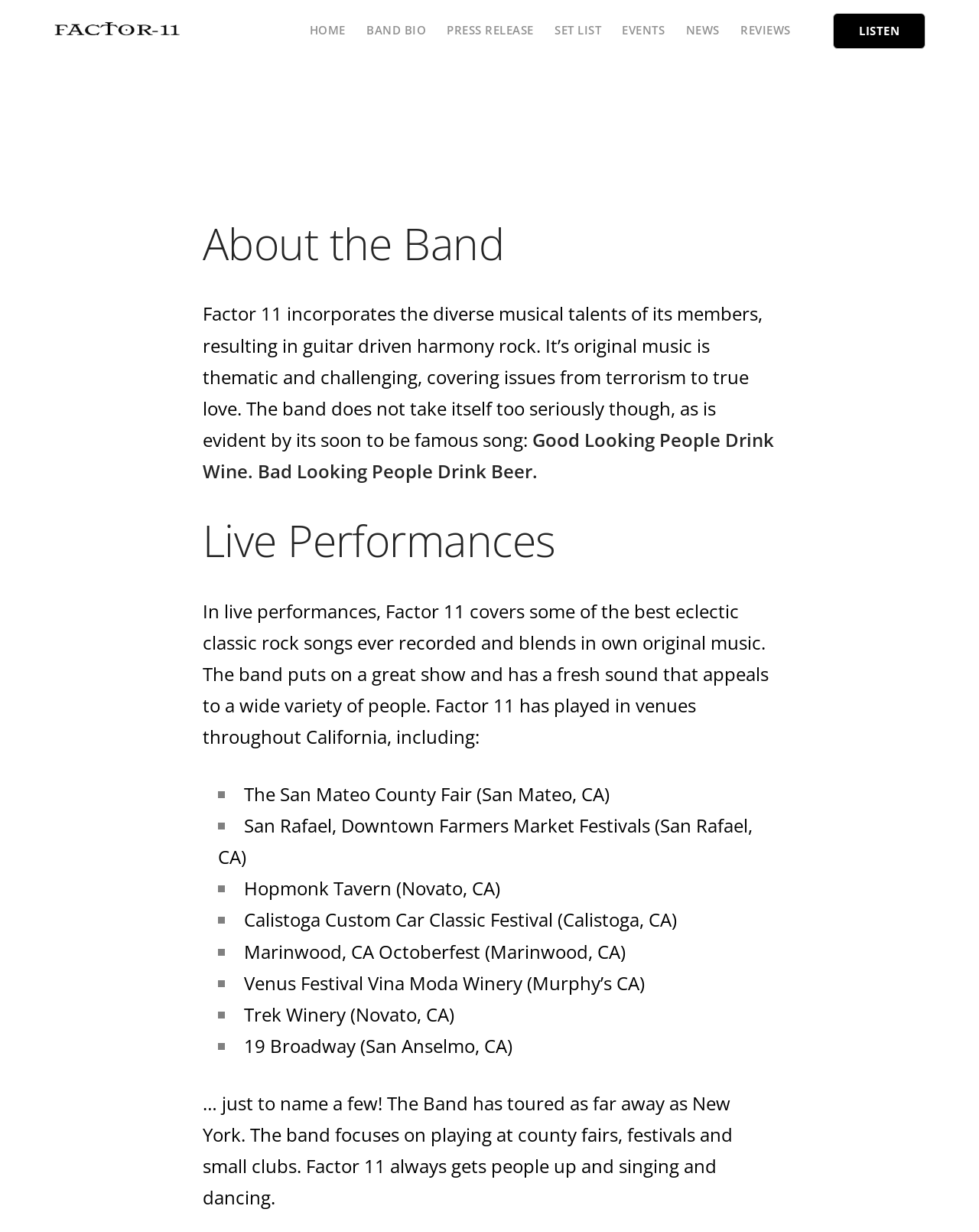Identify the bounding box coordinates of the area you need to click to perform the following instruction: "Read about the band's bio".

[0.207, 0.244, 0.779, 0.367]